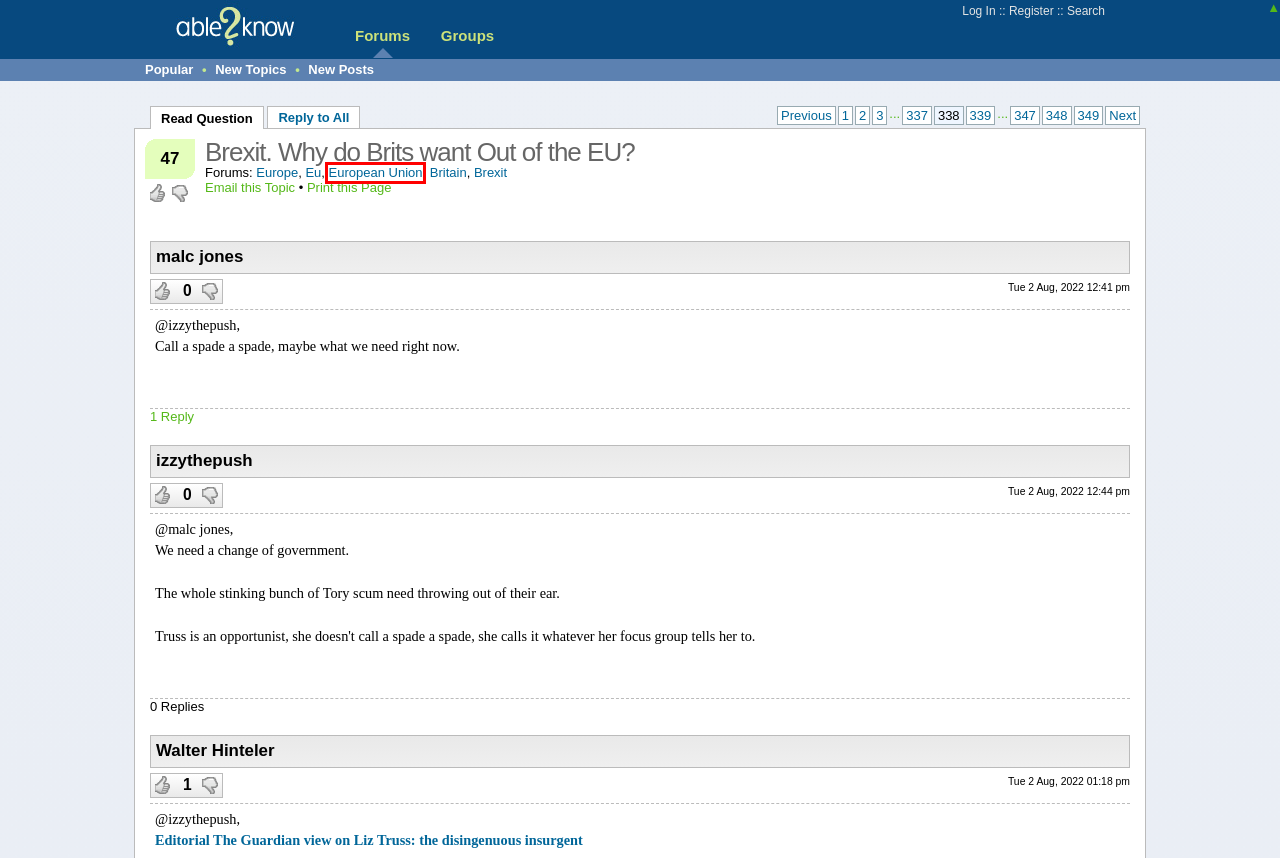Given a screenshot of a webpage with a red bounding box around an element, choose the most appropriate webpage description for the new page displayed after clicking the element within the bounding box. Here are the candidates:
A. able2know - New Posts
B. able2know - Popular
C. able2know - Groups
D. Brexit Forum - Brexit Questions & Answers, Discussions
E. Brexit.  Why do Brits want Out of the EU? - Page 347
F. European Union Forum - European Union Questions & Answers, Discussions
G. Brexit.  Why do Brits want Out of the EU? - Page 339
H. Britain Forum - Britain Questions & Answers, Discussions

F